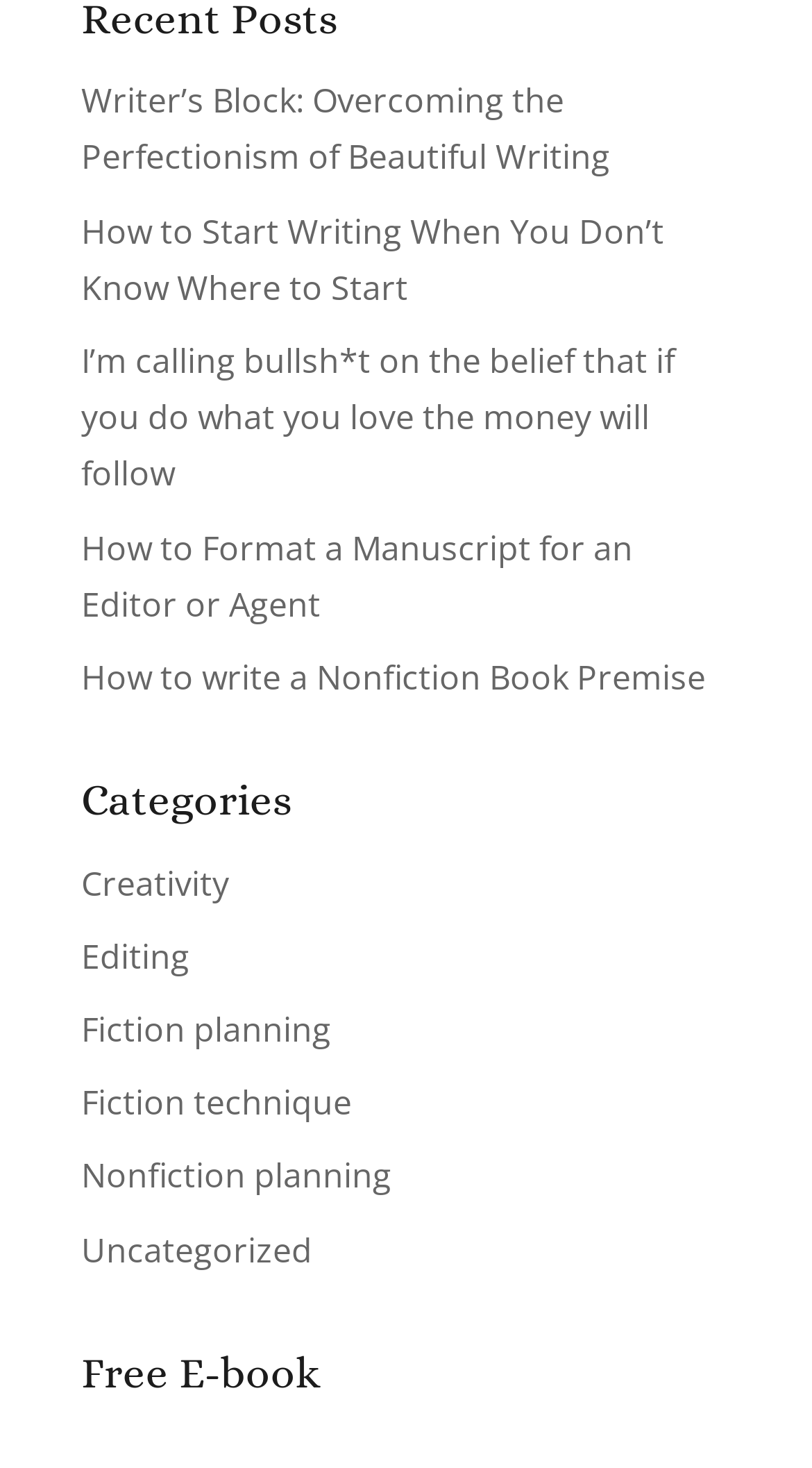Please give a one-word or short phrase response to the following question: 
How many links are related to fiction?

2